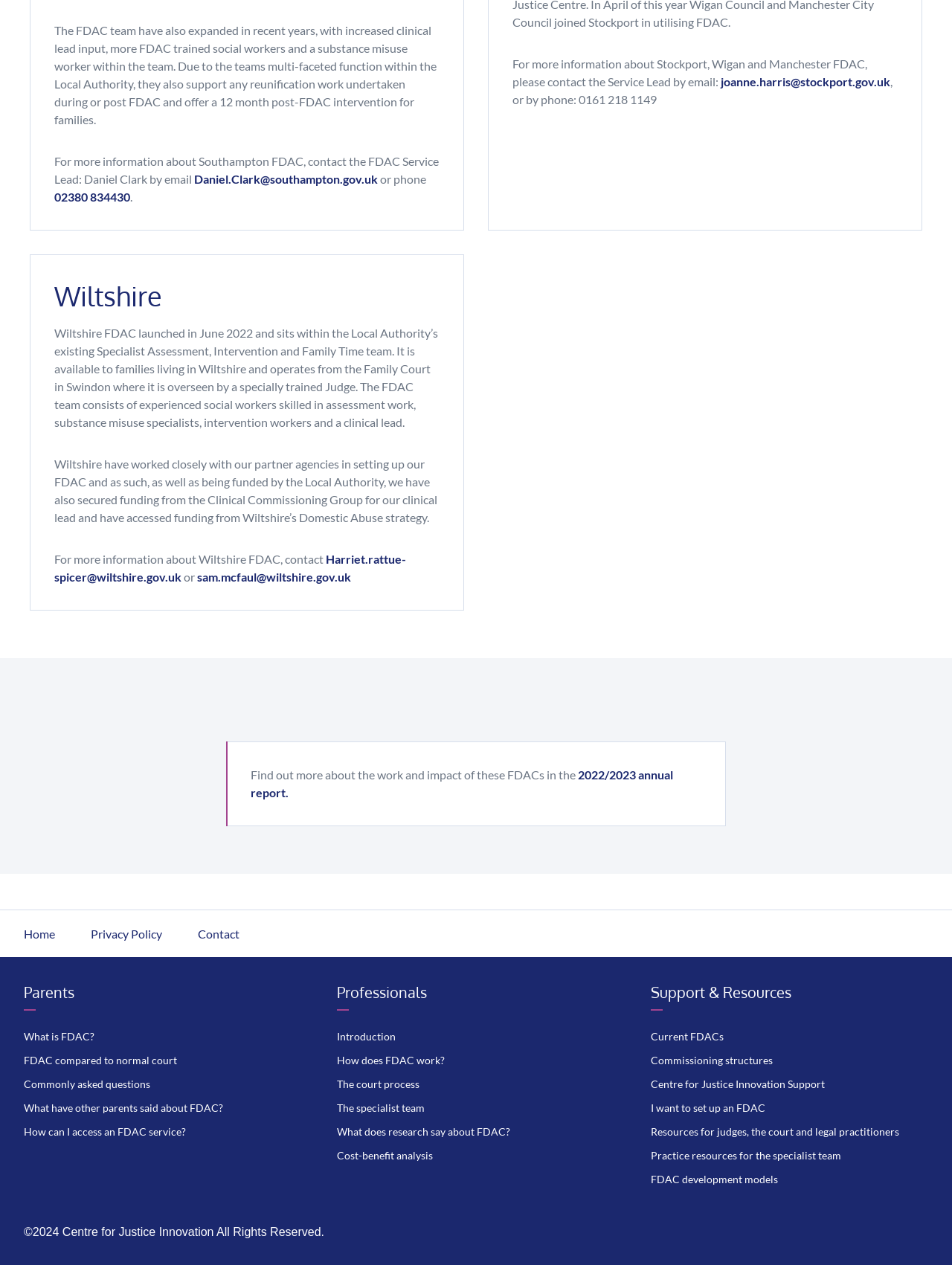Specify the bounding box coordinates of the element's region that should be clicked to achieve the following instruction: "Read the 2022/2023 annual report". The bounding box coordinates consist of four float numbers between 0 and 1, in the format [left, top, right, bottom].

[0.263, 0.607, 0.707, 0.632]